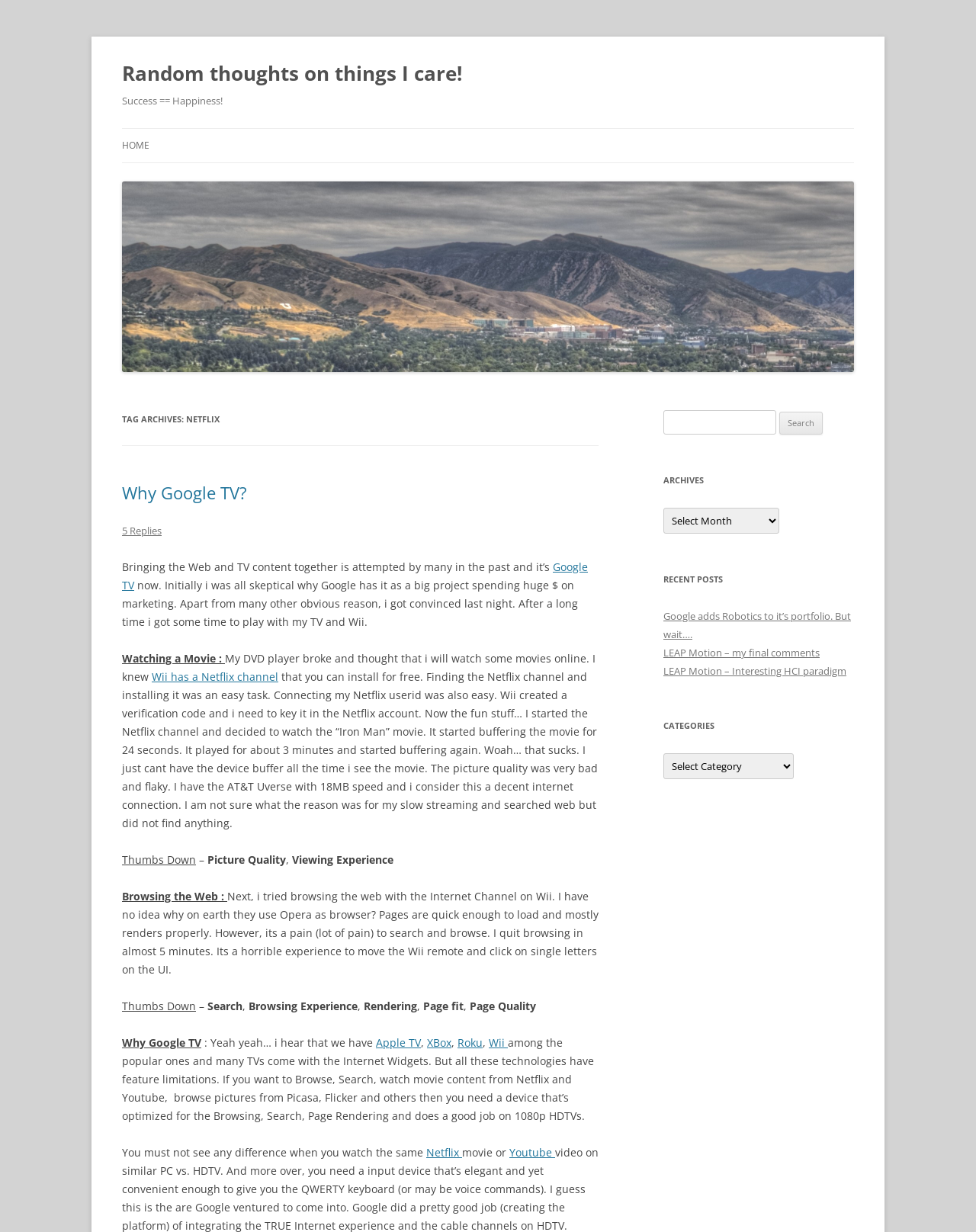Please determine the bounding box coordinates of the section I need to click to accomplish this instruction: "Read the article about CKTC’s Inaugural Lineman Training Program Class".

None